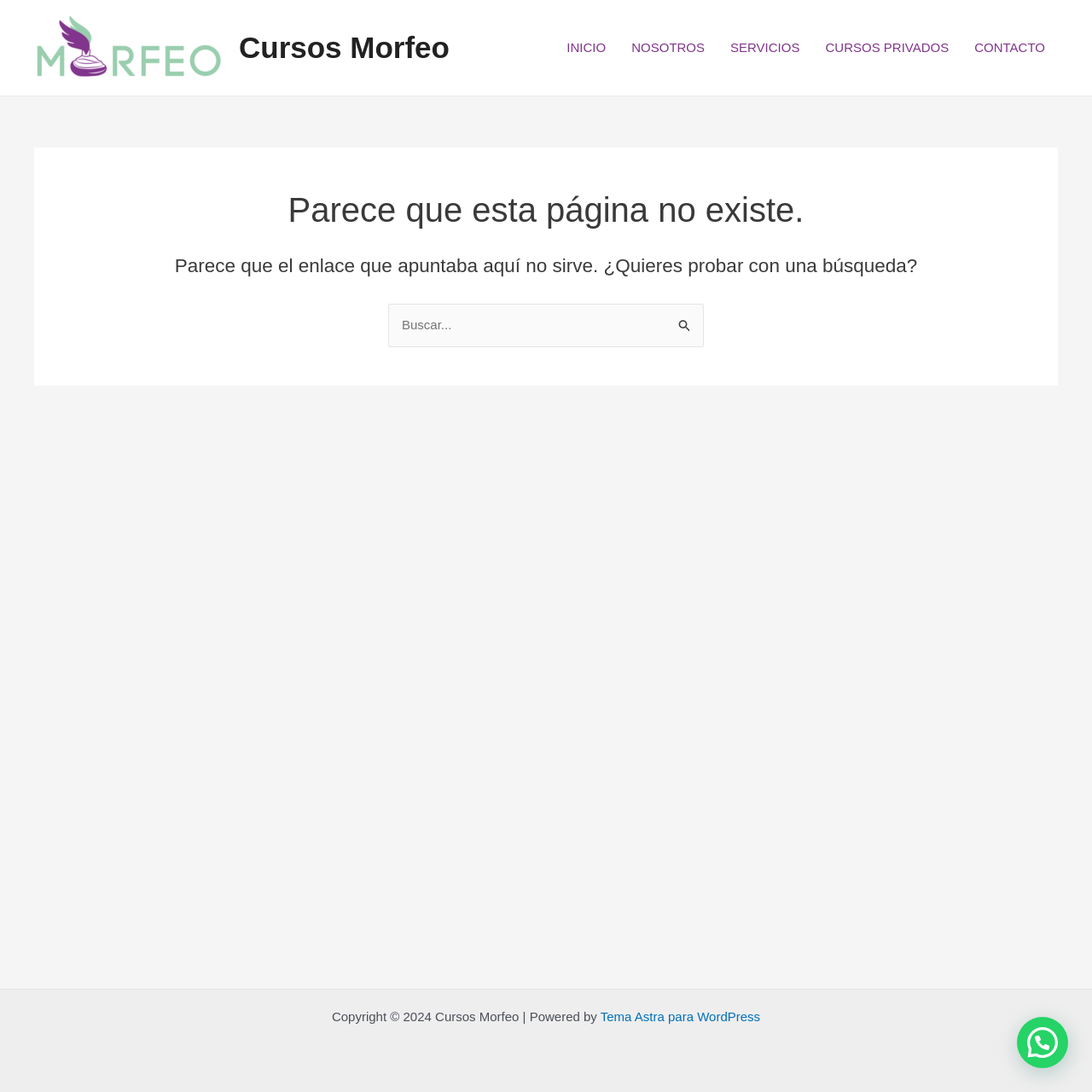Pinpoint the bounding box coordinates of the area that should be clicked to complete the following instruction: "Click the Cursos Morfeo logo". The coordinates must be given as four float numbers between 0 and 1, i.e., [left, top, right, bottom].

[0.031, 0.012, 0.207, 0.076]